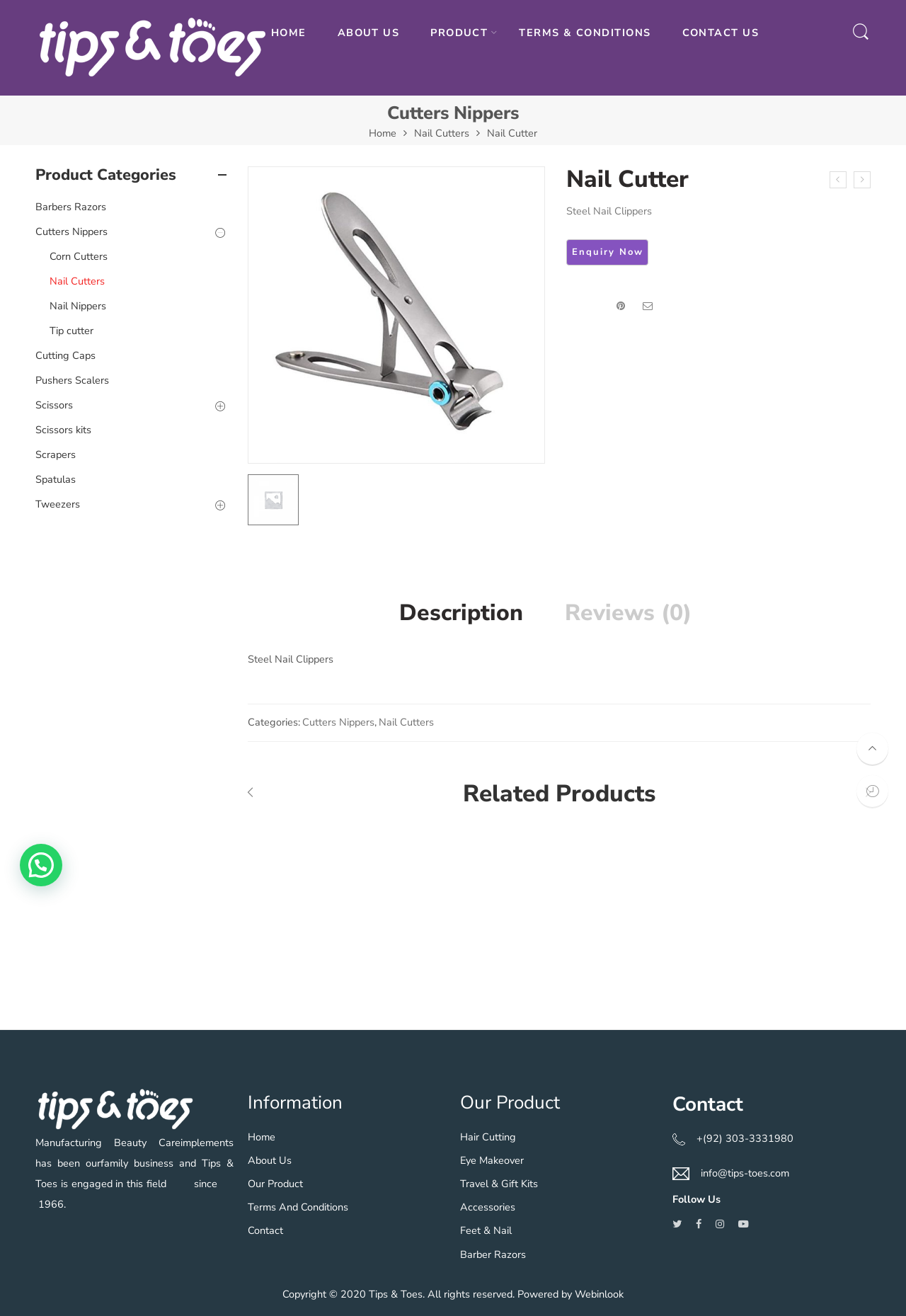Bounding box coordinates are to be given in the format (top-left x, top-left y, bottom-right x, bottom-right y). All values must be floating point numbers between 0 and 1. Provide the bounding box coordinate for the UI element described as: Pushers Scalers

[0.039, 0.28, 0.25, 0.299]